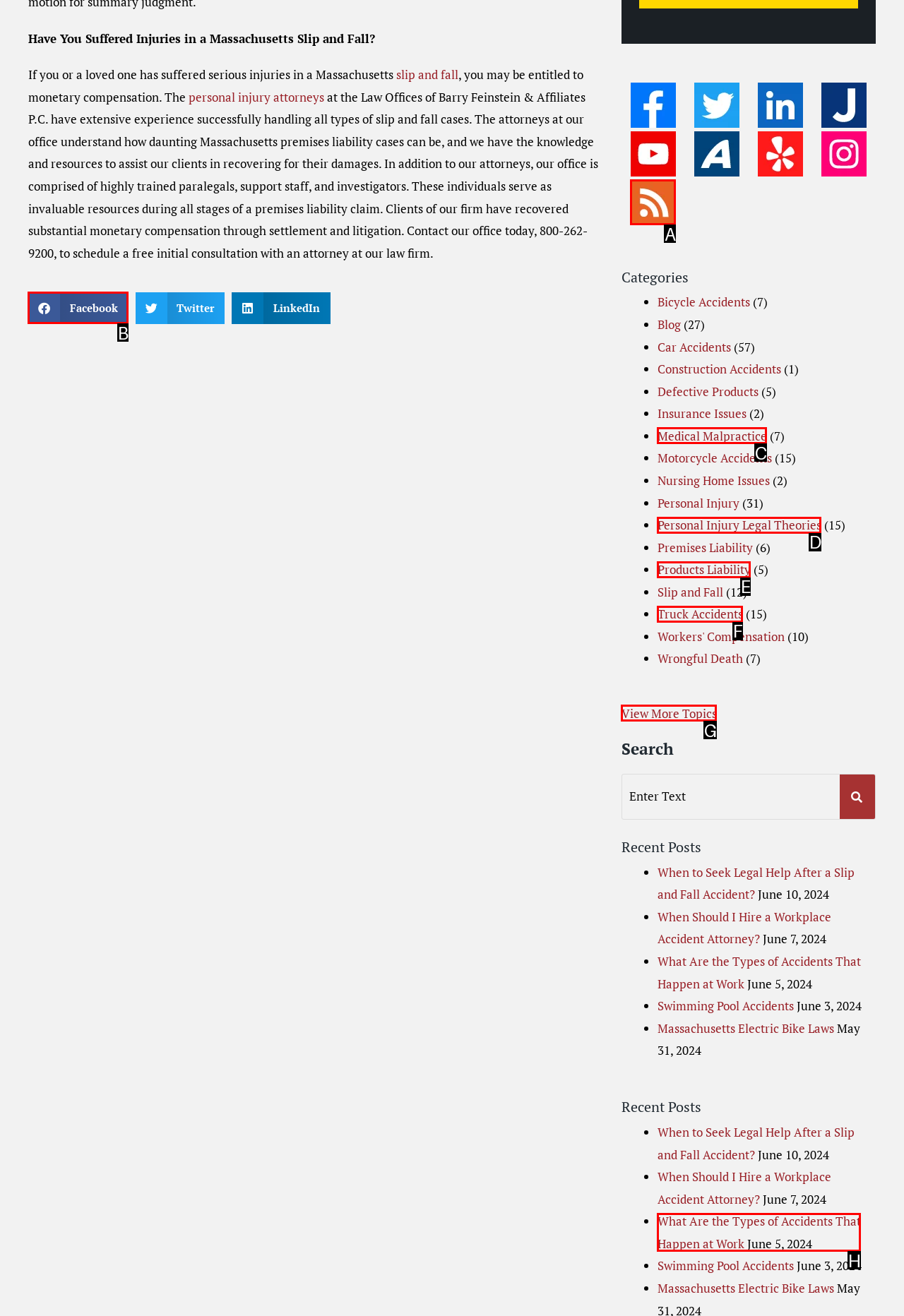Which lettered option should I select to achieve the task: Click the 'Share on facebook' button according to the highlighted elements in the screenshot?

B